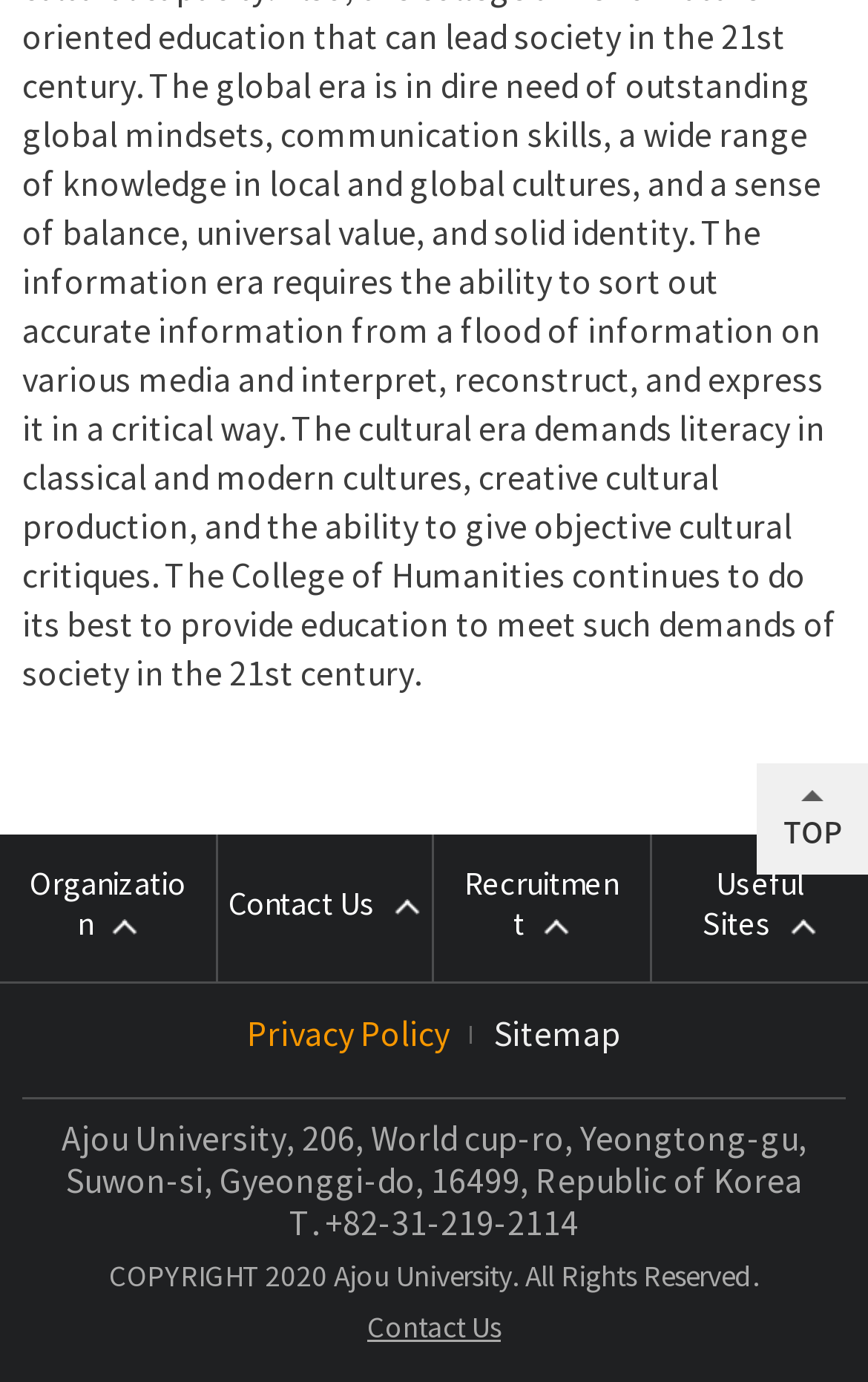Provide the bounding box coordinates for the specified HTML element described in this description: "Contact Us". The coordinates should be four float numbers ranging from 0 to 1, in the format [left, top, right, bottom].

[0.423, 0.952, 0.577, 0.973]